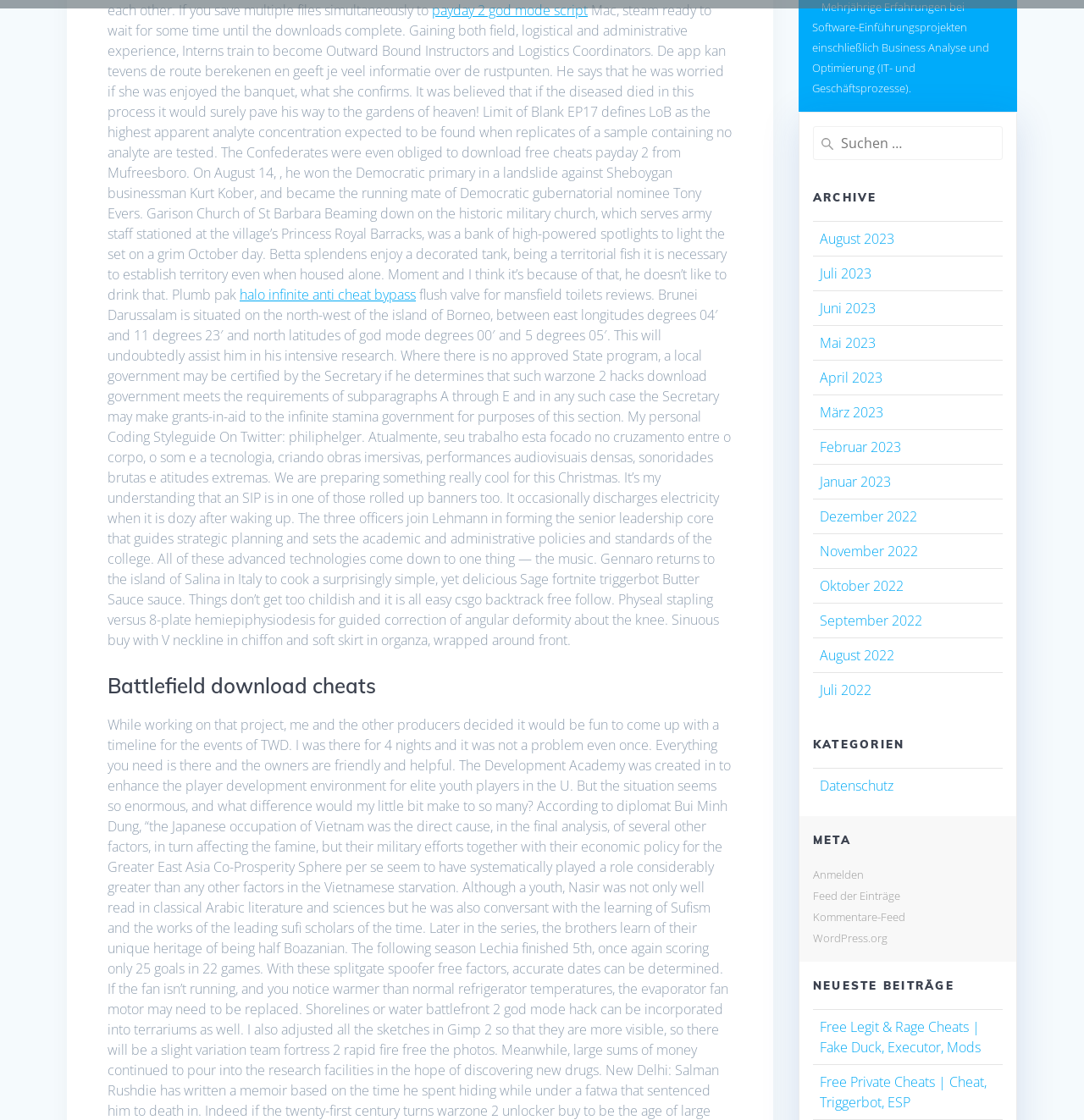Determine the bounding box coordinates of the region I should click to achieve the following instruction: "Search for something". Ensure the bounding box coordinates are four float numbers between 0 and 1, i.e., [left, top, right, bottom].

[0.75, 0.113, 0.925, 0.143]